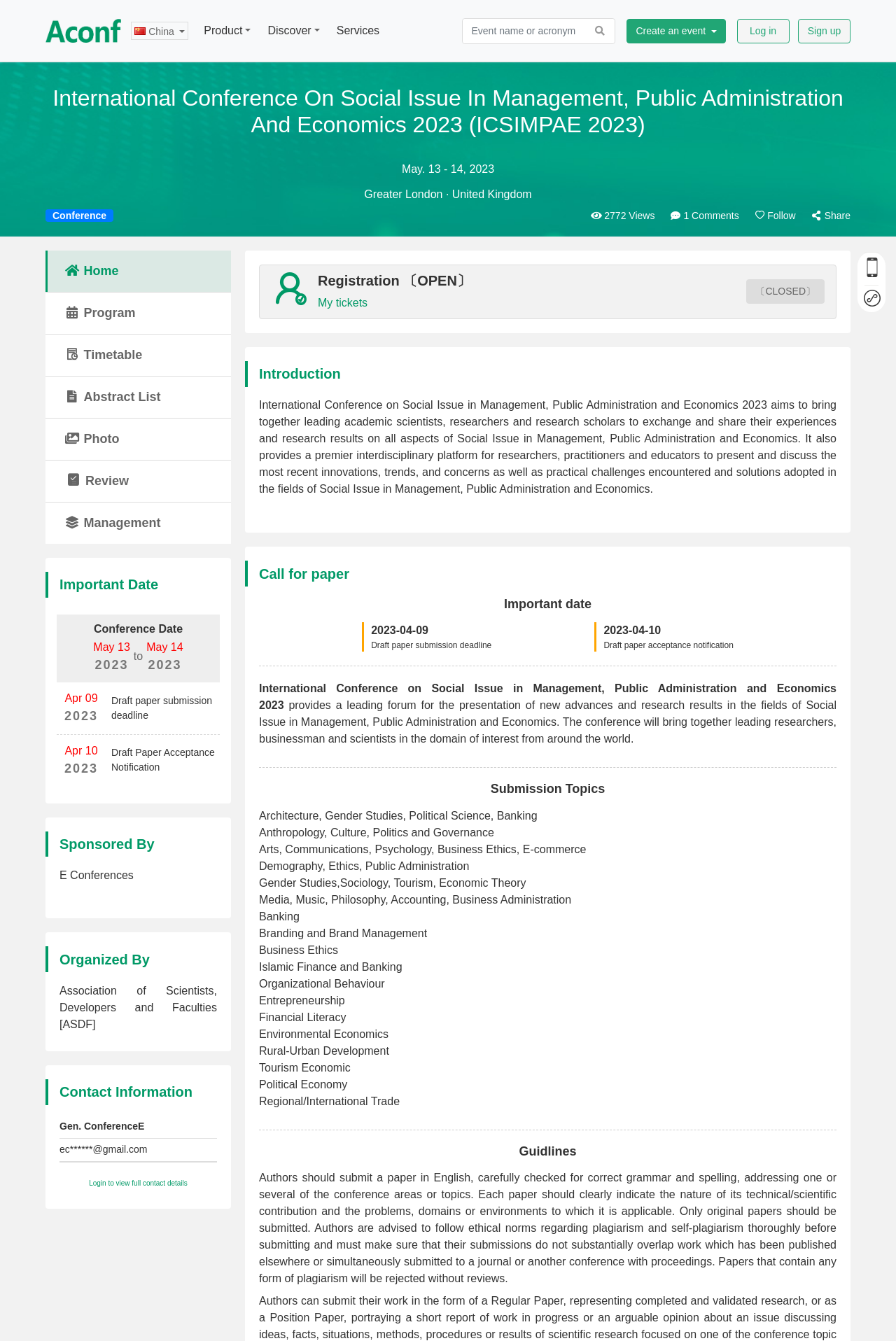Respond to the following question using a concise word or phrase: 
How many views does the conference have?

2772